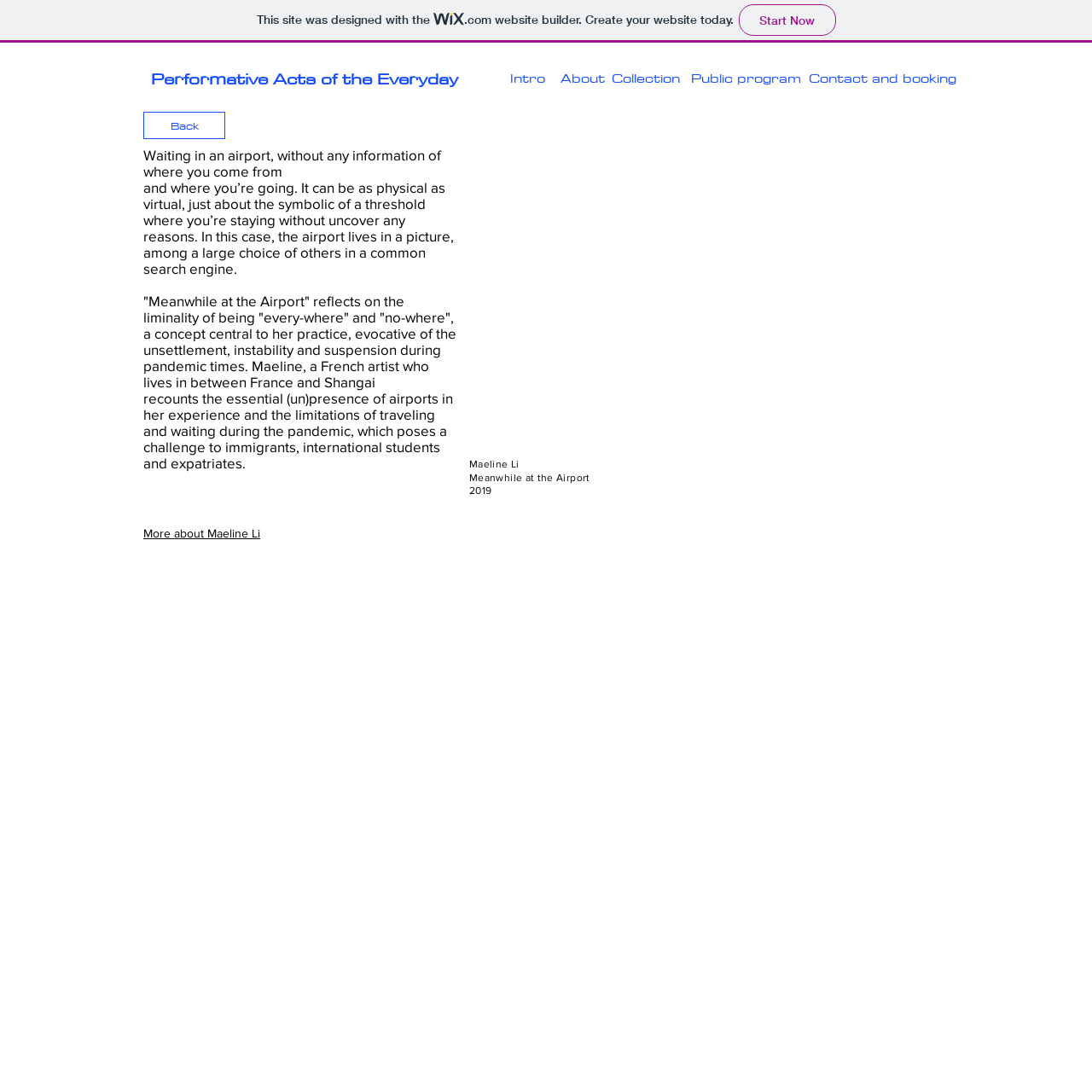Please determine the bounding box coordinates for the element that should be clicked to follow these instructions: "Visit 'Collection' page".

[0.56, 0.063, 0.623, 0.078]